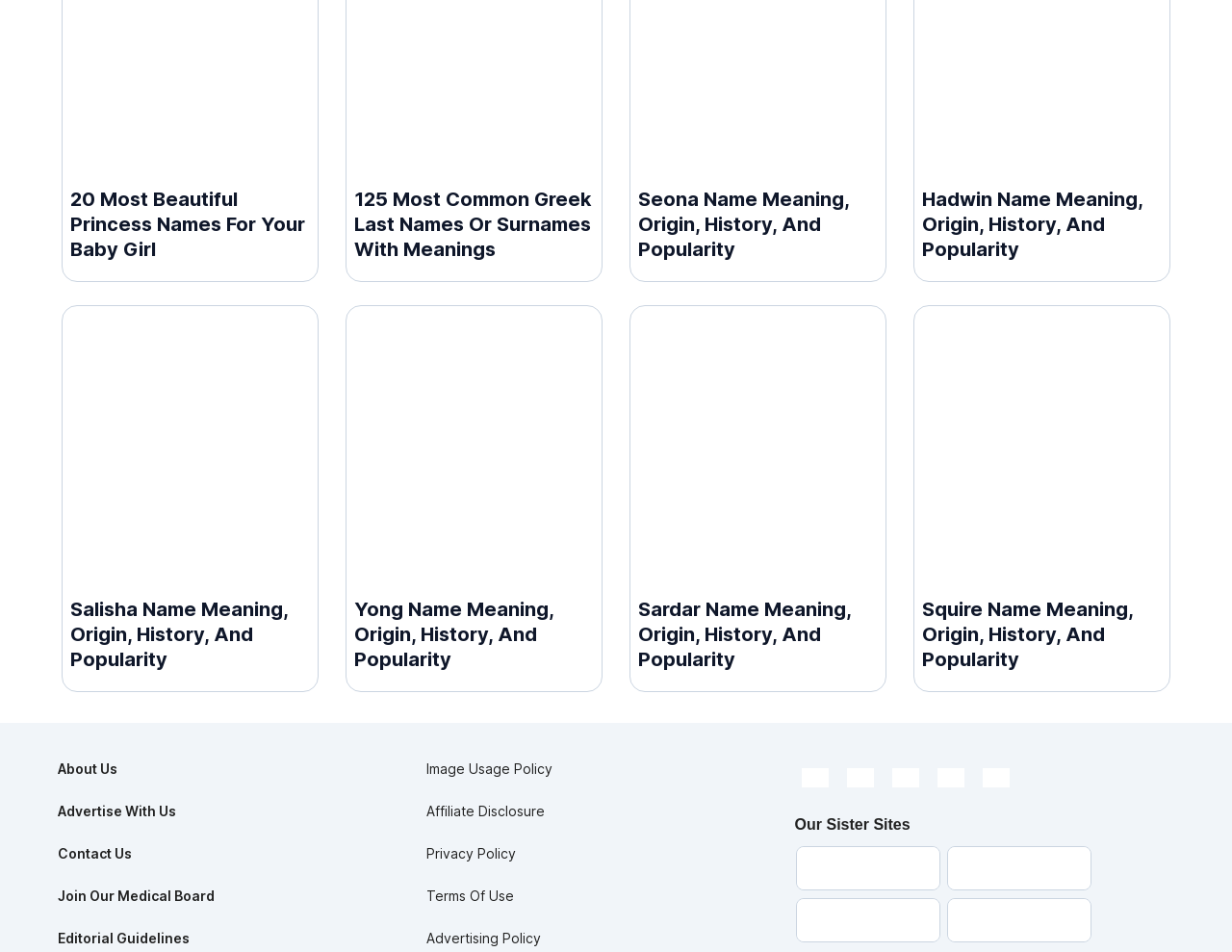What is the topic of the webpage?
Provide a concise answer using a single word or phrase based on the image.

Baby names